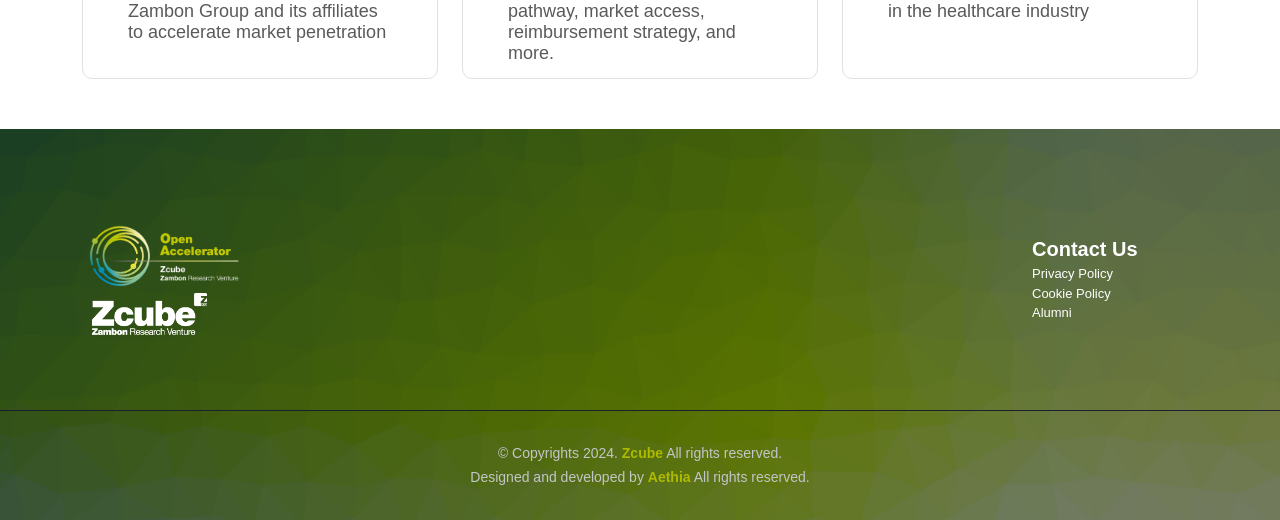From the screenshot, find the bounding box of the UI element matching this description: "Aethia". Supply the bounding box coordinates in the form [left, top, right, bottom], each a float between 0 and 1.

[0.506, 0.895, 0.54, 0.942]